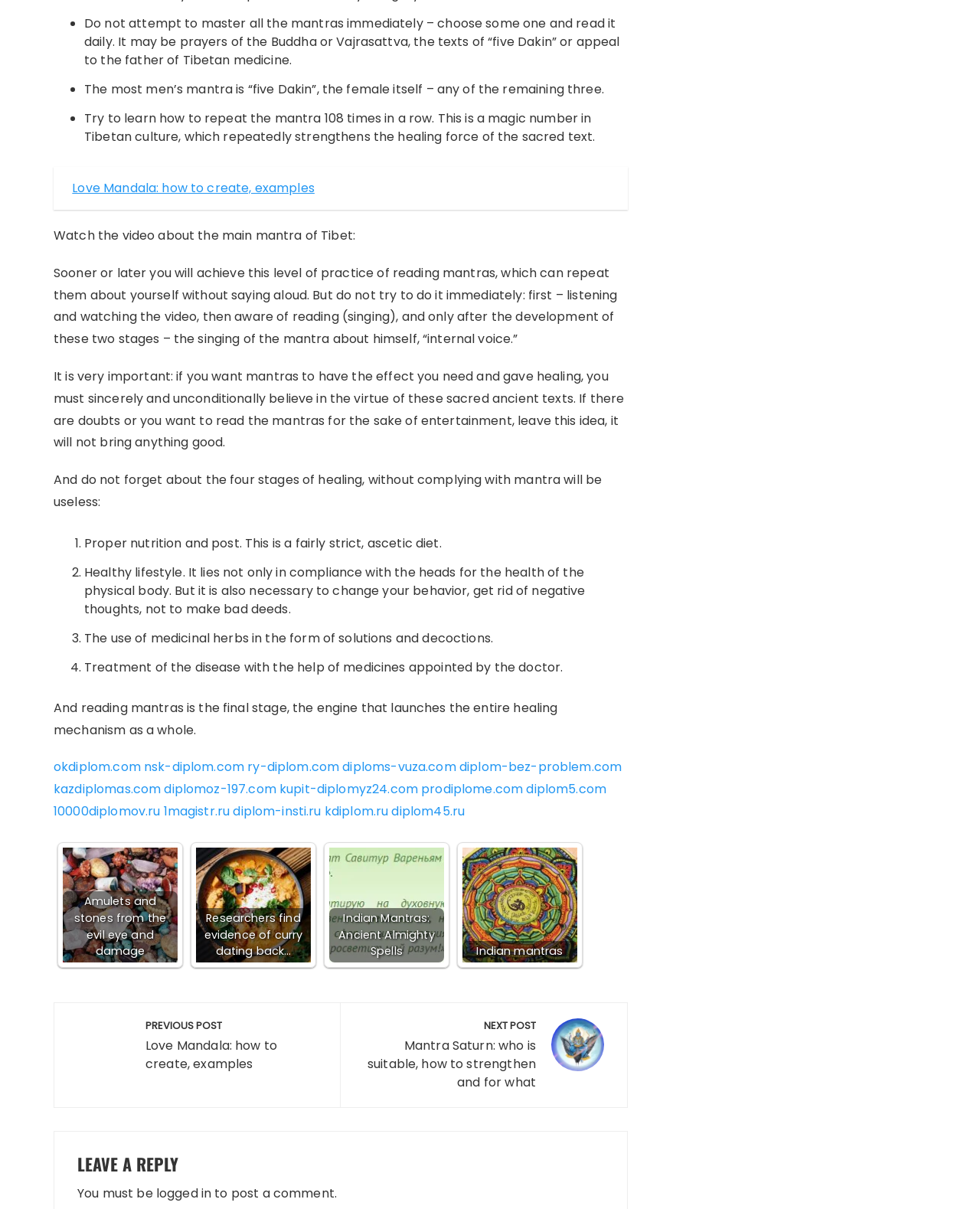Determine the bounding box for the UI element described here: "Indian mantras".

[0.472, 0.701, 0.589, 0.796]